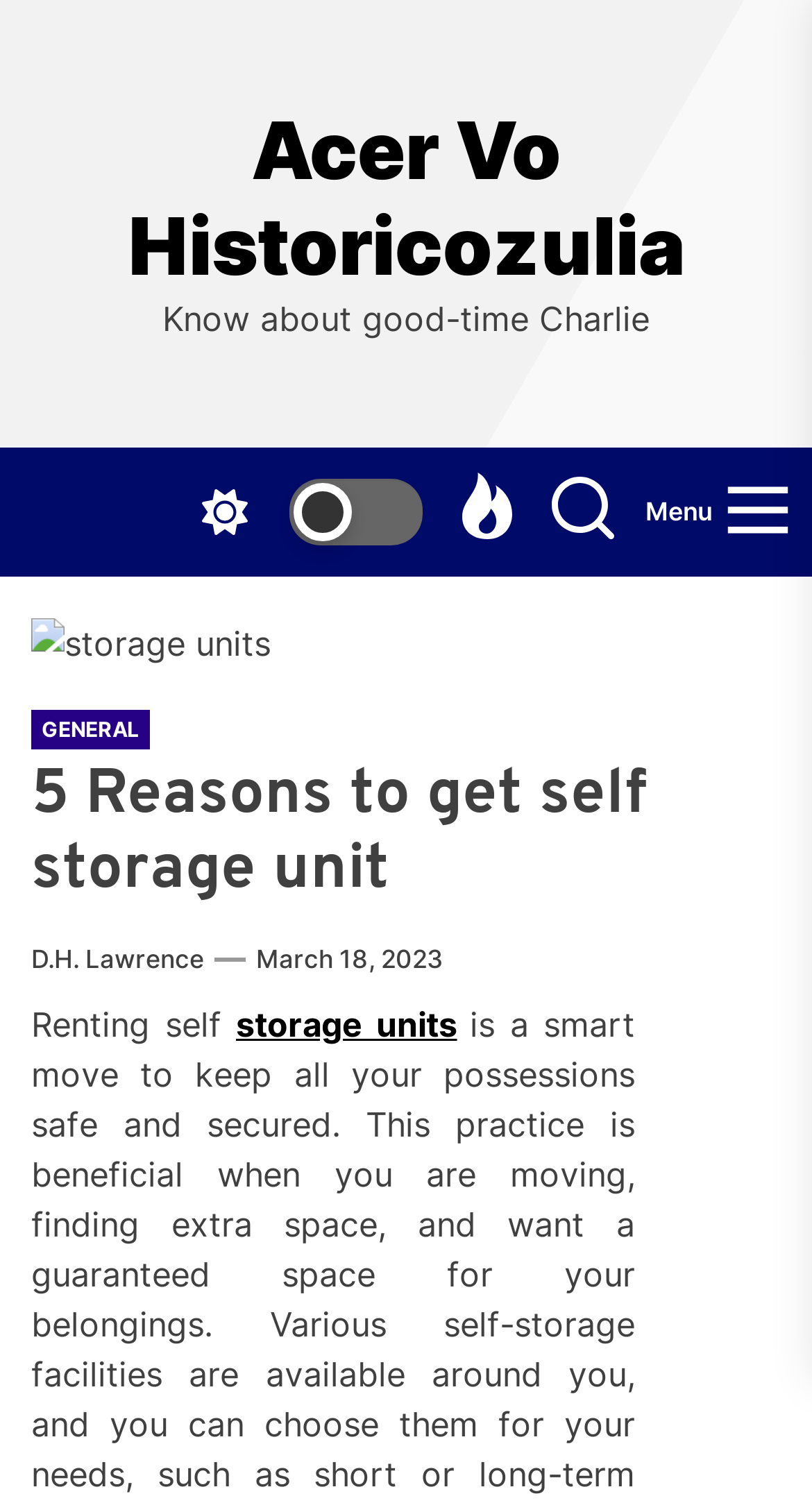Please indicate the bounding box coordinates for the clickable area to complete the following task: "Visit the 'Acer Vo Historicozulia' link". The coordinates should be specified as four float numbers between 0 and 1, i.e., [left, top, right, bottom].

[0.026, 0.069, 0.974, 0.194]